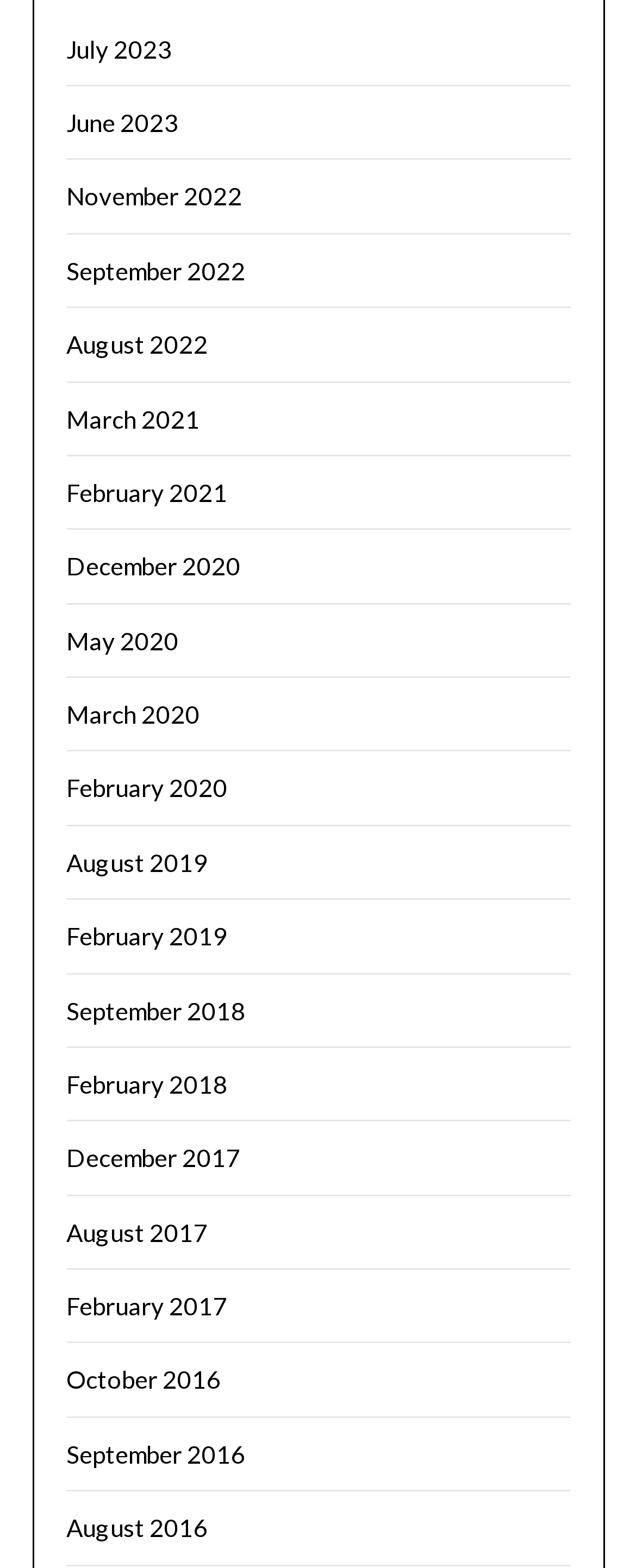Please identify the bounding box coordinates of the element that needs to be clicked to perform the following instruction: "view July 2023".

[0.104, 0.021, 0.271, 0.04]